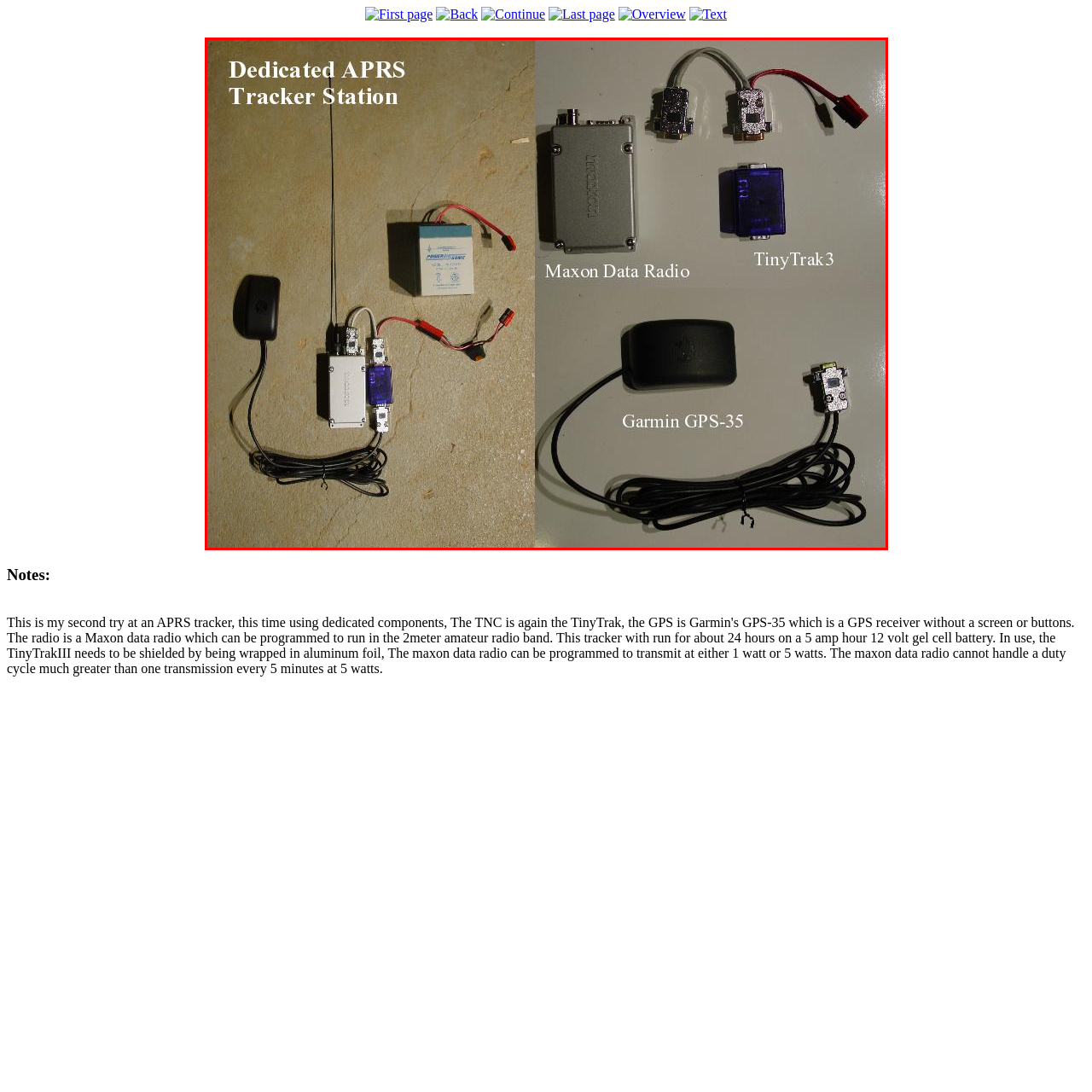Elaborate on the image contained within the red outline, providing as much detail as possible.

The image displays a dedicated APRS (Automatic Packet Reporting System) tracker station, showcasing essential components arranged neatly. On the left, an antenna extends upward, connected to a black GPS receiver. Below it is a compact power supply unit, while interconnected cables link to a white enclosure housing critical tracking circuitry. To the right, a Maxon Data Radio is positioned alongside a TinyTrak3, both designed for APRS communications. A Garmin GPS-35 lies adjacent, further emphasizing the setup's technological purpose. The overall layout displays a well-organized system for monitoring and transmitting location data effectively. The caption highlights the functionality of each component in contributing to real-time tracking capabilities.